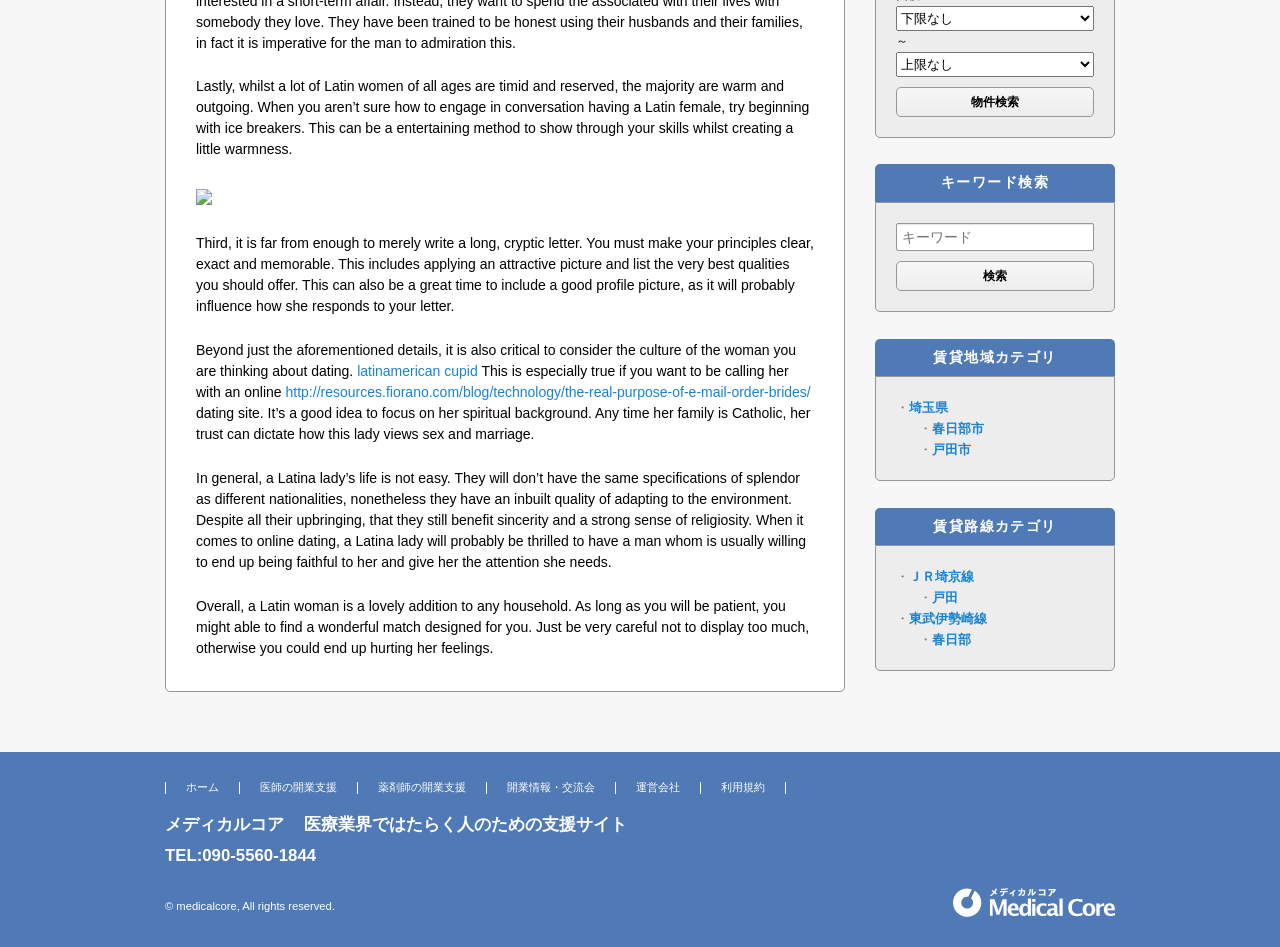Locate the UI element described by 薬剤師の開業支援 in the provided webpage screenshot. Return the bounding box coordinates in the format (top-left x, top-left y, bottom-right x, bottom-right y), ensuring all values are between 0 and 1.

[0.295, 0.825, 0.364, 0.838]